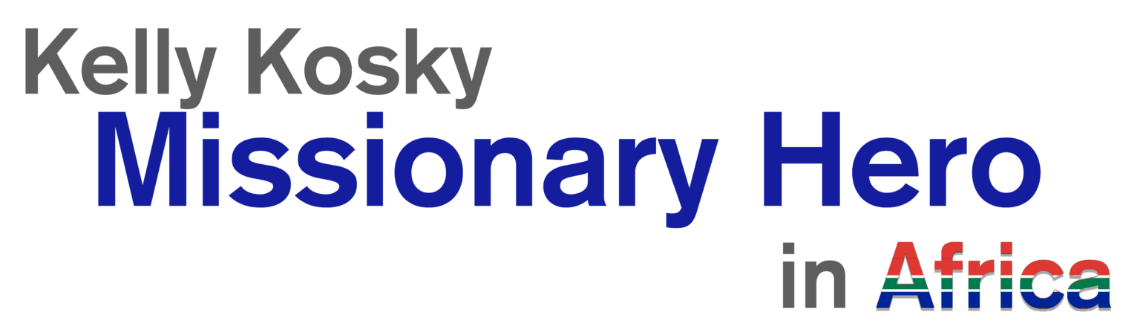What color is 'Missionary Hero' emphasized in?
Could you give a comprehensive explanation in response to this question?

According to the caption, 'Missionary Hero' is emphasized in a vibrant blue, which means that the text 'Missionary Hero' is highlighted in a bright and striking blue color.